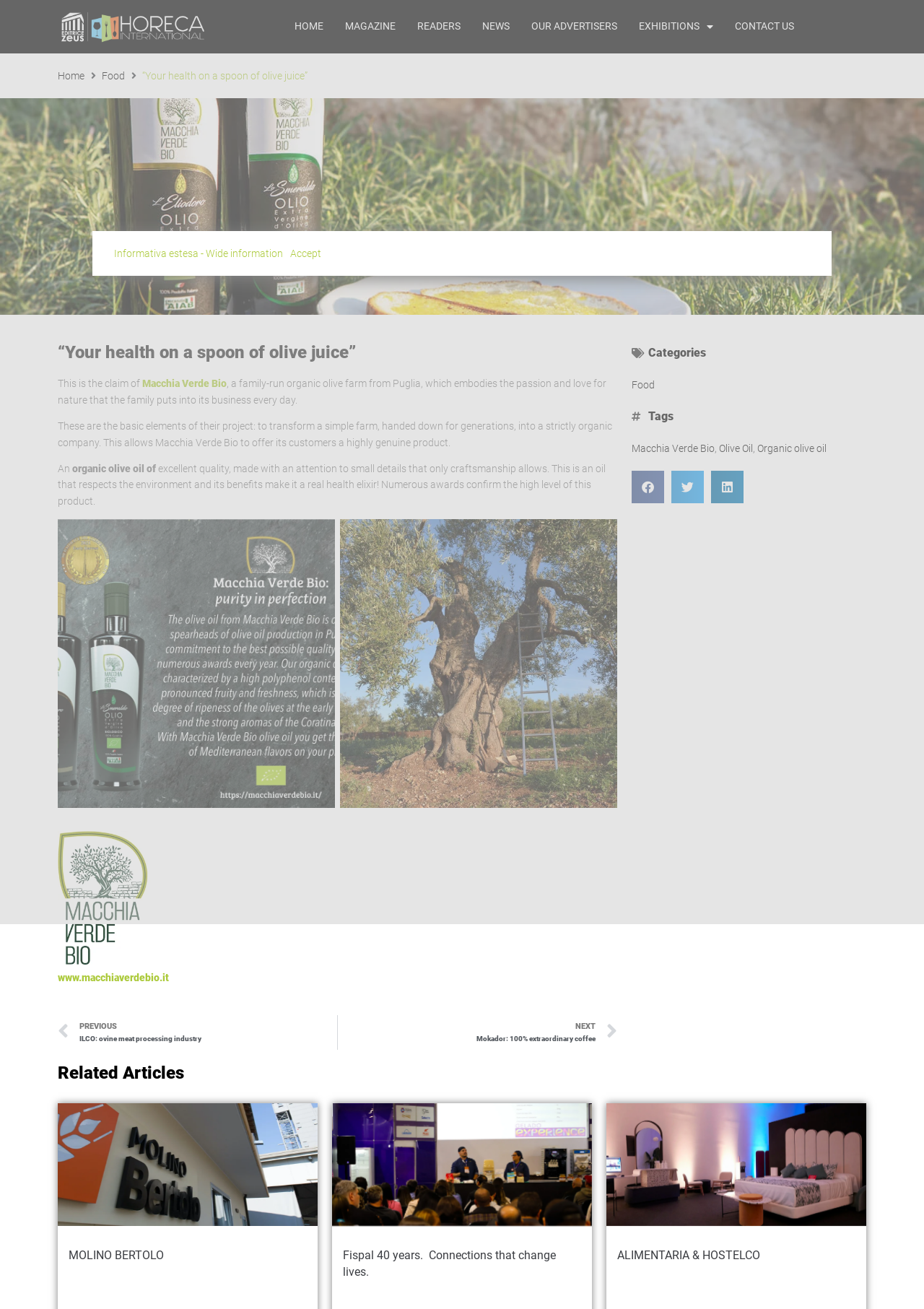Please find the bounding box coordinates of the element's region to be clicked to carry out this instruction: "View the next article".

[0.366, 0.776, 0.668, 0.802]